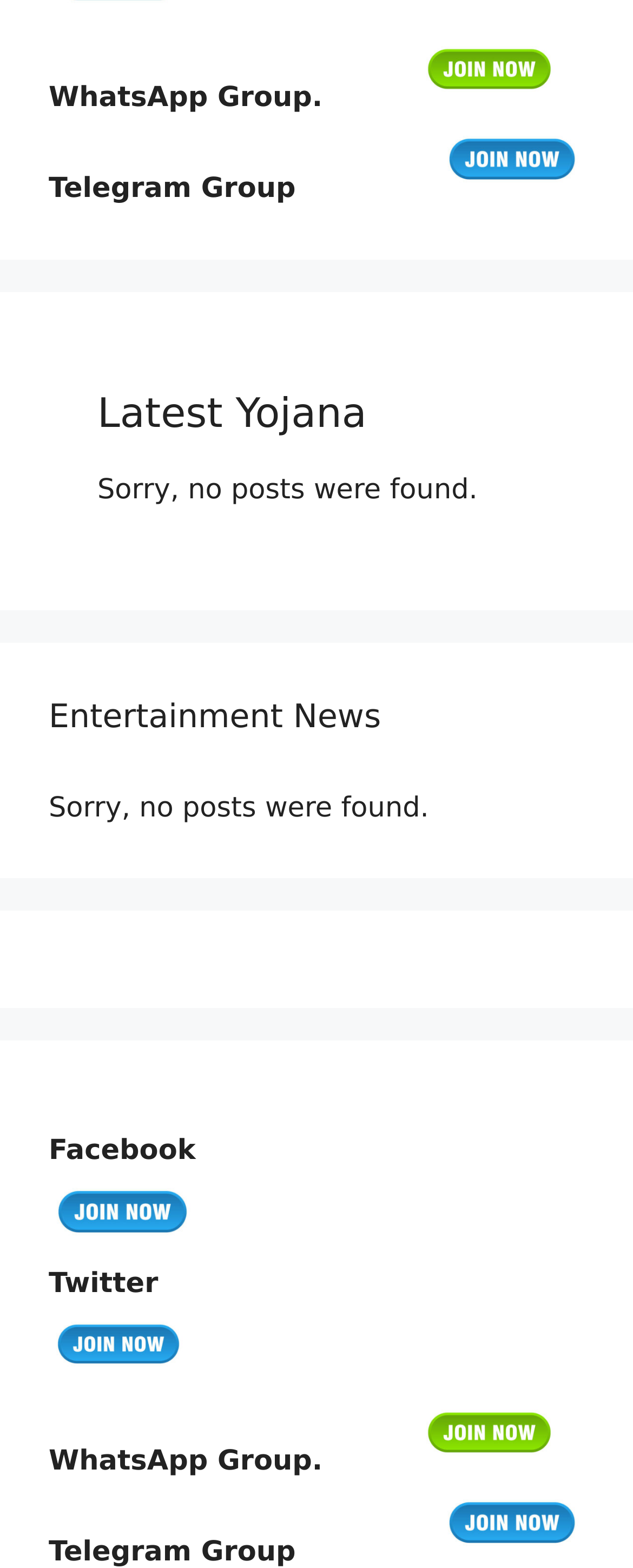What is the category of news below the 'Latest Yojana' section?
Respond to the question with a single word or phrase according to the image.

Entertainment News